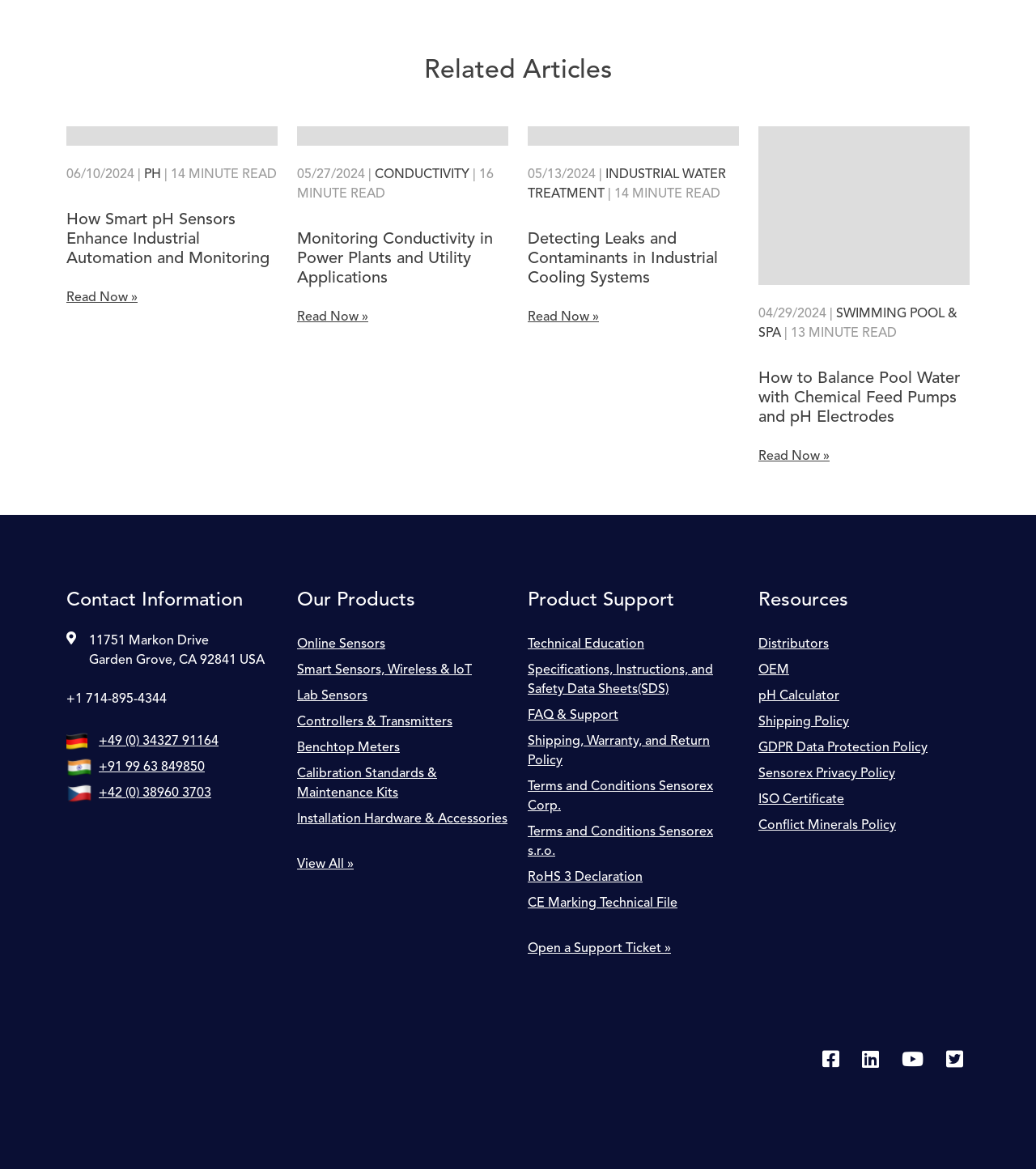Can you identify the bounding box coordinates of the clickable region needed to carry out this instruction: 'Visit Sensorex's Facebook page'? The coordinates should be four float numbers within the range of 0 to 1, stated as [left, top, right, bottom].

[0.788, 0.898, 0.816, 0.92]